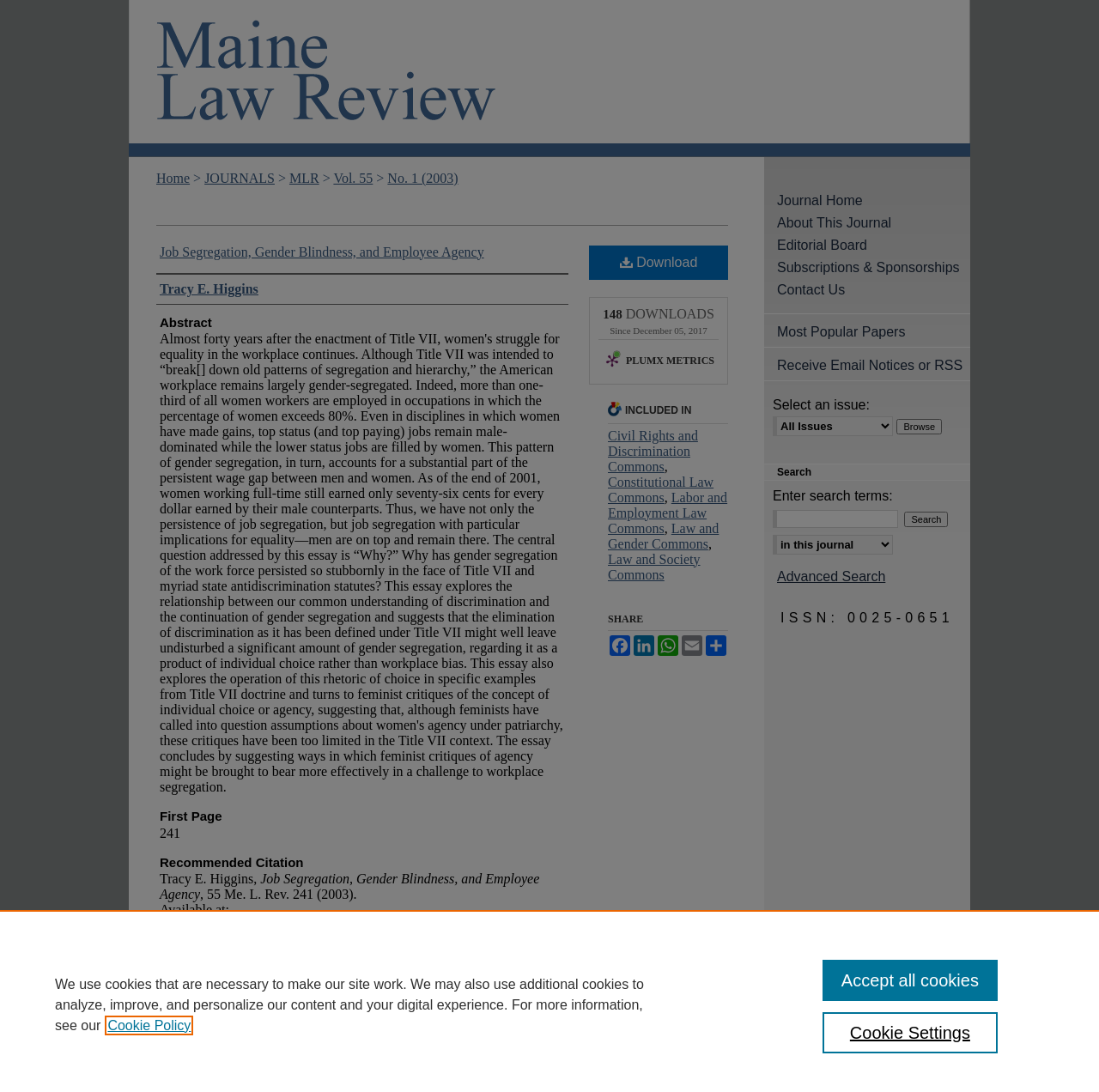What is the name of the journal?
Using the visual information, reply with a single word or short phrase.

Maine Law Review